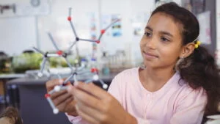Elaborate on all the elements present in the image.

The image depicts a young girl engaged in a science activity, demonstrating her interest in learning. She is holding a molecular model with various colored atoms, likely as part of a chemistry or biology lesson. The background hints at a classroom setting, with lab equipment and educational materials visible, indicating an environment focused on exploration and experimentation. This showcases the importance of hands-on learning in stimulating curiosity and understanding in science, which is crucial for students, particularly those with learning disabilities, as they navigate their educational journey.